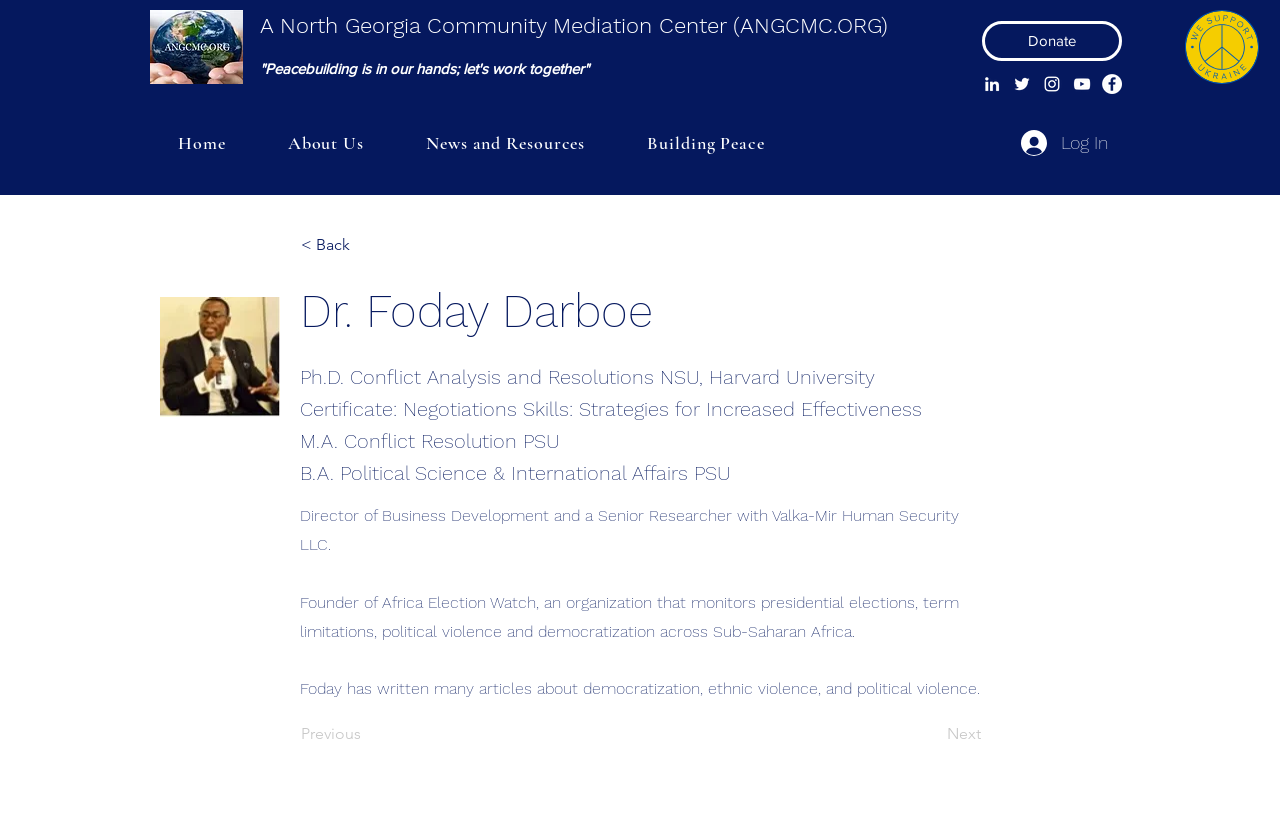Generate an in-depth caption that captures all aspects of the webpage.

The webpage is about Dr. Foday Darboe, featuring his profile and credentials. At the top left, there is an image of the ANGCMC org logo, accompanied by a link to the organization's website. Below the logo, there is a quote "Peacebuilding is in our hands; let's work together". 

On the top right, there is a "Donate" button, followed by a social bar with links to LinkedIn, Twitter, Instagram, YouTube, and Facebook, each represented by its respective icon. 

The main navigation menu is located below the social bar, with links to "Home", "About Us", "News and Resources", and "Building Peace". A "Log In" button is situated to the right of the navigation menu.

The main content area features a large image of Dr. Foday Darboe, accompanied by his name in a heading. Below his name, there are four lines of text describing his educational background, including his Ph.D. and certifications. 

Further down, there are three paragraphs of text describing Dr. Darboe's professional experience and achievements, including his role as Director of Business Development and Senior Researcher, Founder of Africa Election Watch, and his writings on democratization and political violence.

At the bottom of the page, there are two disabled buttons, "Previous" and "Next", which are not currently active.